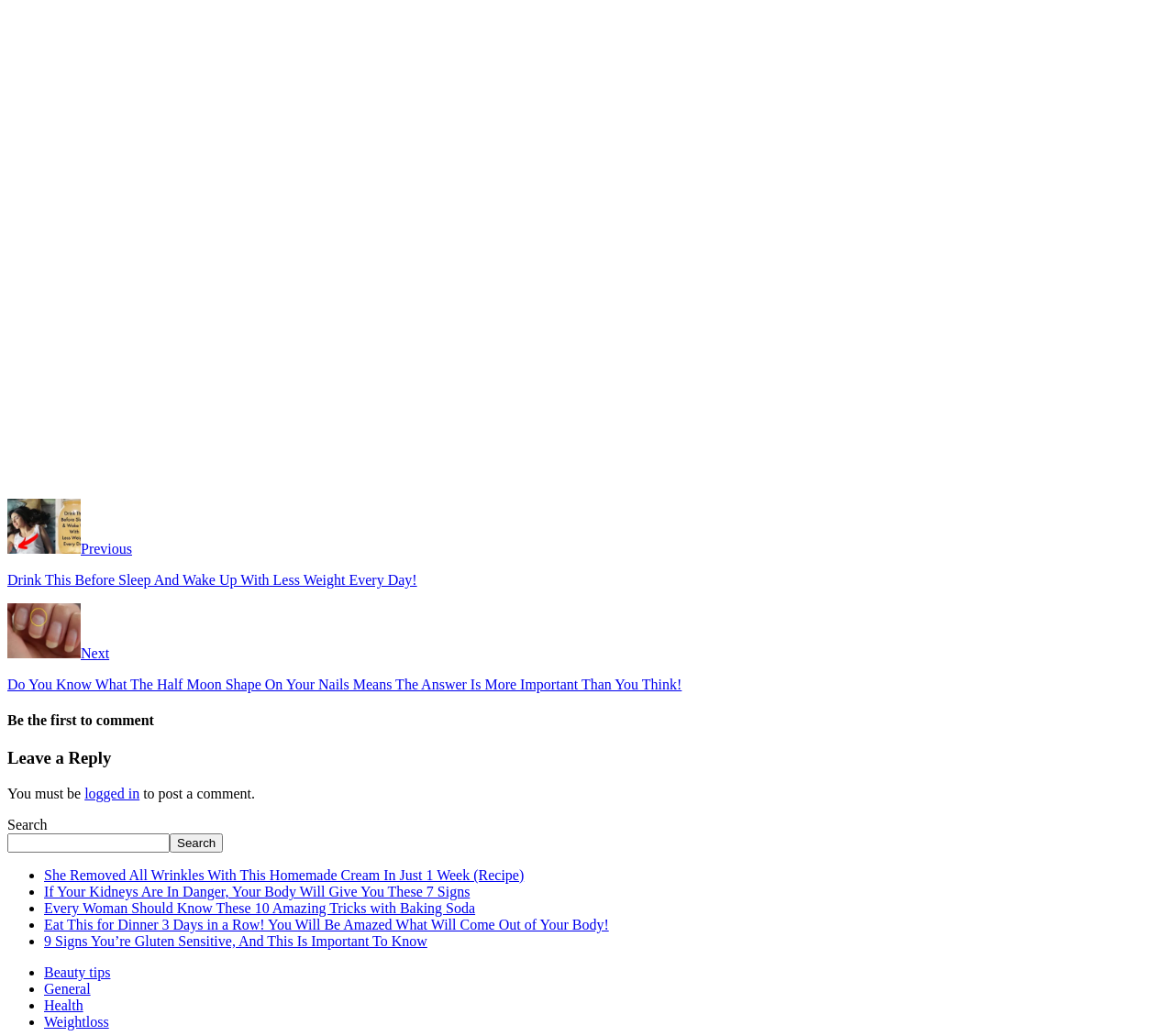What is the purpose of the 'Previous' and 'Next' links?
Please ensure your answer is as detailed and informative as possible.

The 'Previous' and 'Next' links are located at the top of the webpage, and they appear to be navigation links that allow users to move between different articles or content on the website. The links have titles such as 'Previous Drink This Before Sleep And Wake Up With Less Weight Every Day!' and 'Next Do You Know What The Half Moon Shape On Your Nails Means The Answer Is More Important Than You Think!', which suggests that they are related to the content of the website.